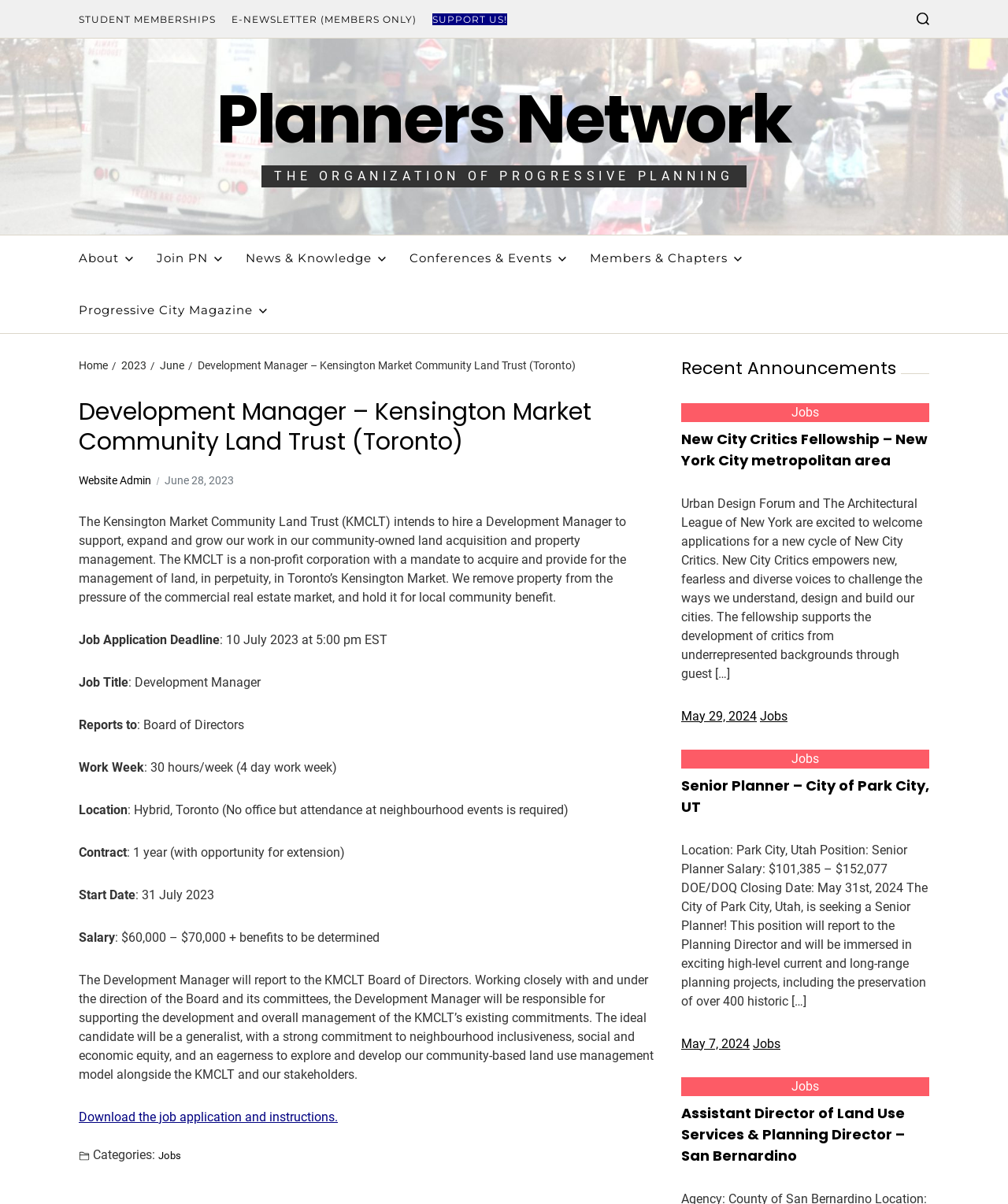From the webpage screenshot, identify the region described by Progressive City Magazine. Provide the bounding box coordinates as (top-left x, top-left y, bottom-right x, bottom-right y), with each value being a floating point number between 0 and 1.

[0.078, 0.239, 0.265, 0.277]